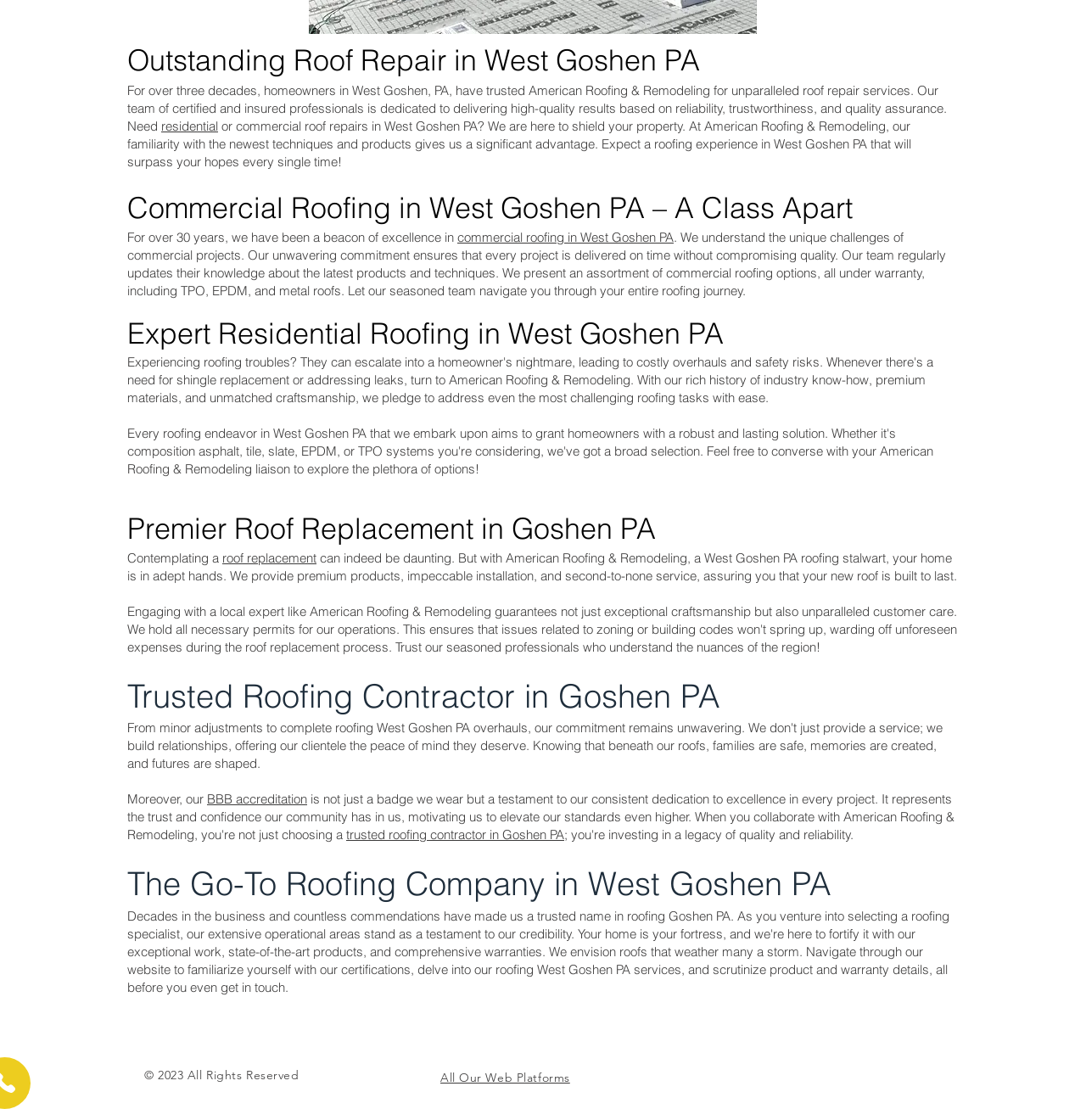Locate the bounding box coordinates of the element to click to perform the following action: 'Click on 'Facebook' link'. The coordinates should be given as four float values between 0 and 1, in the form of [left, top, right, bottom].

[0.873, 0.948, 0.897, 0.971]